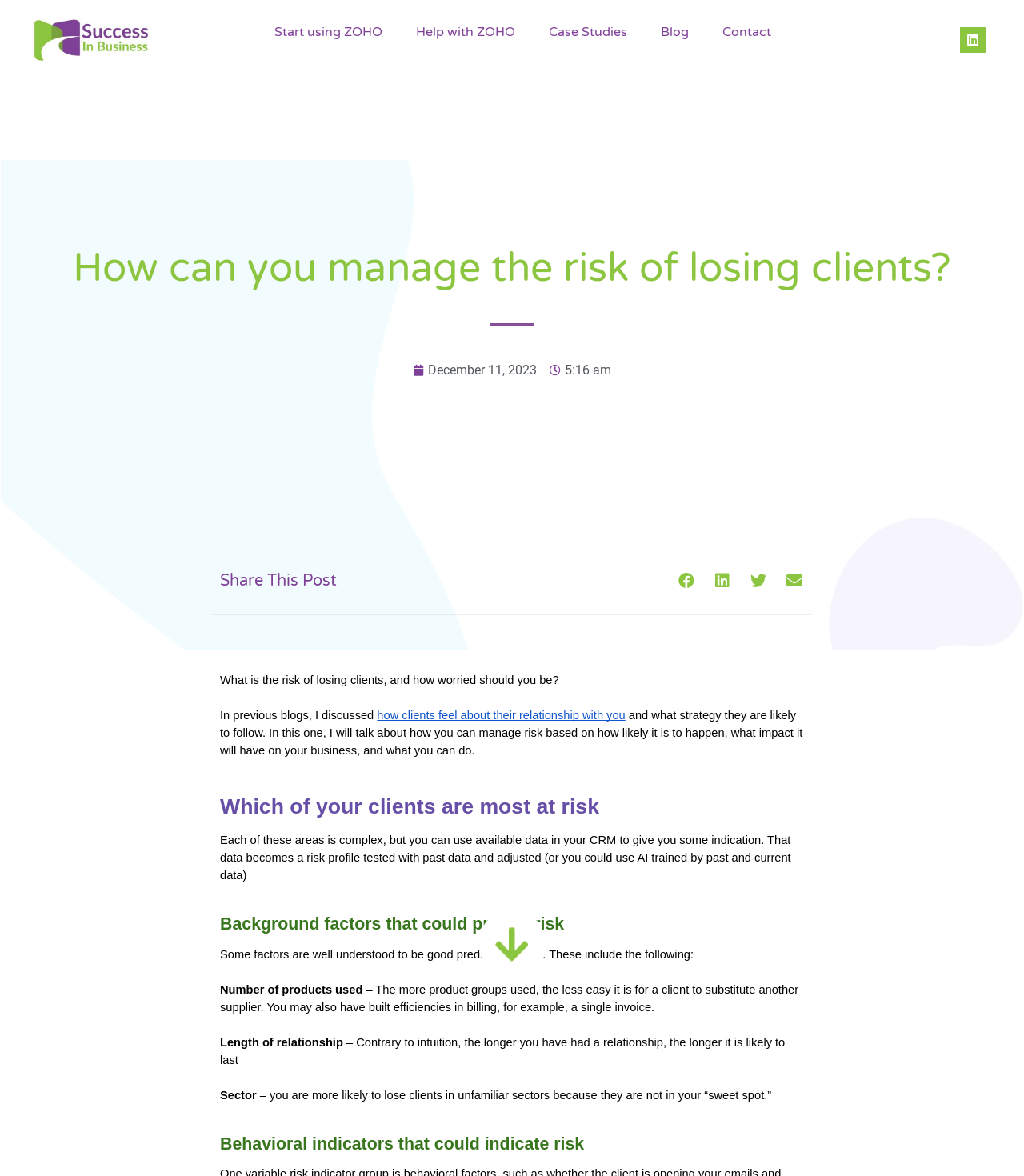Determine the main heading text of the webpage.

How can you manage the risk of losing clients?